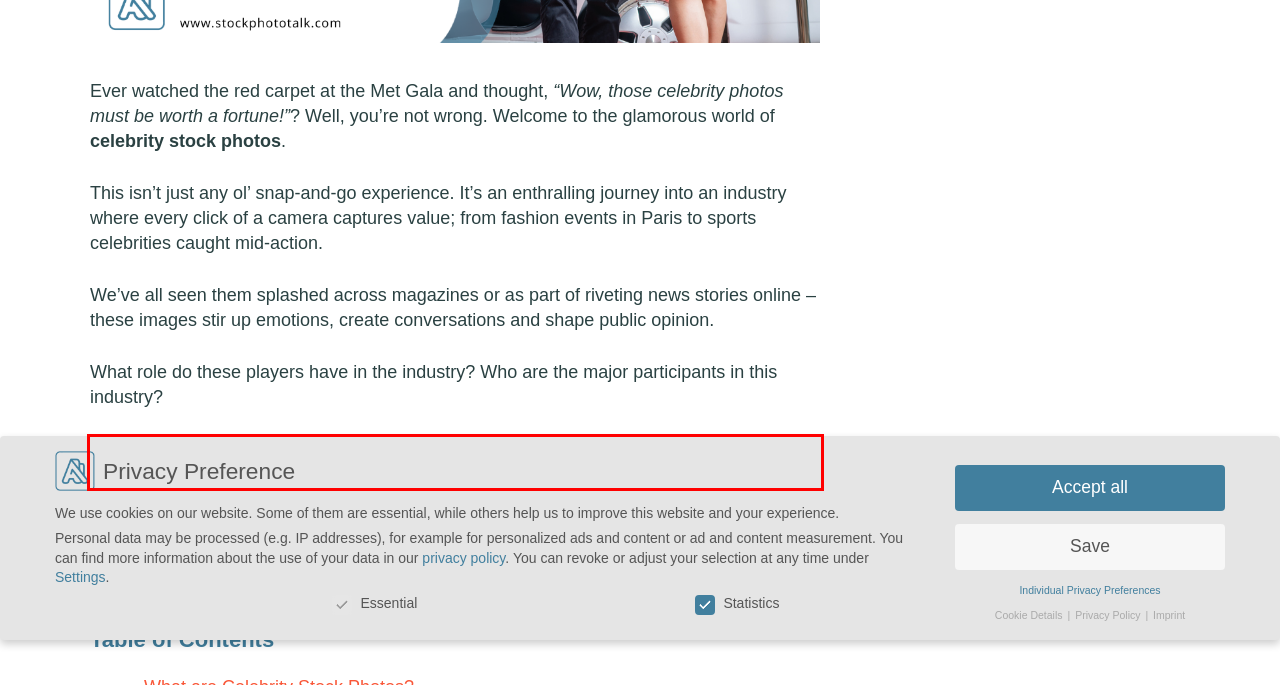You are provided with a screenshot of a webpage featuring a red rectangle bounding box. Extract the text content within this red bounding box using OCR.

Maybe you’ve heard of places like Shutterstock Editorial Collection or Getty Images. But how do they measure up against each other? And what’s really key,